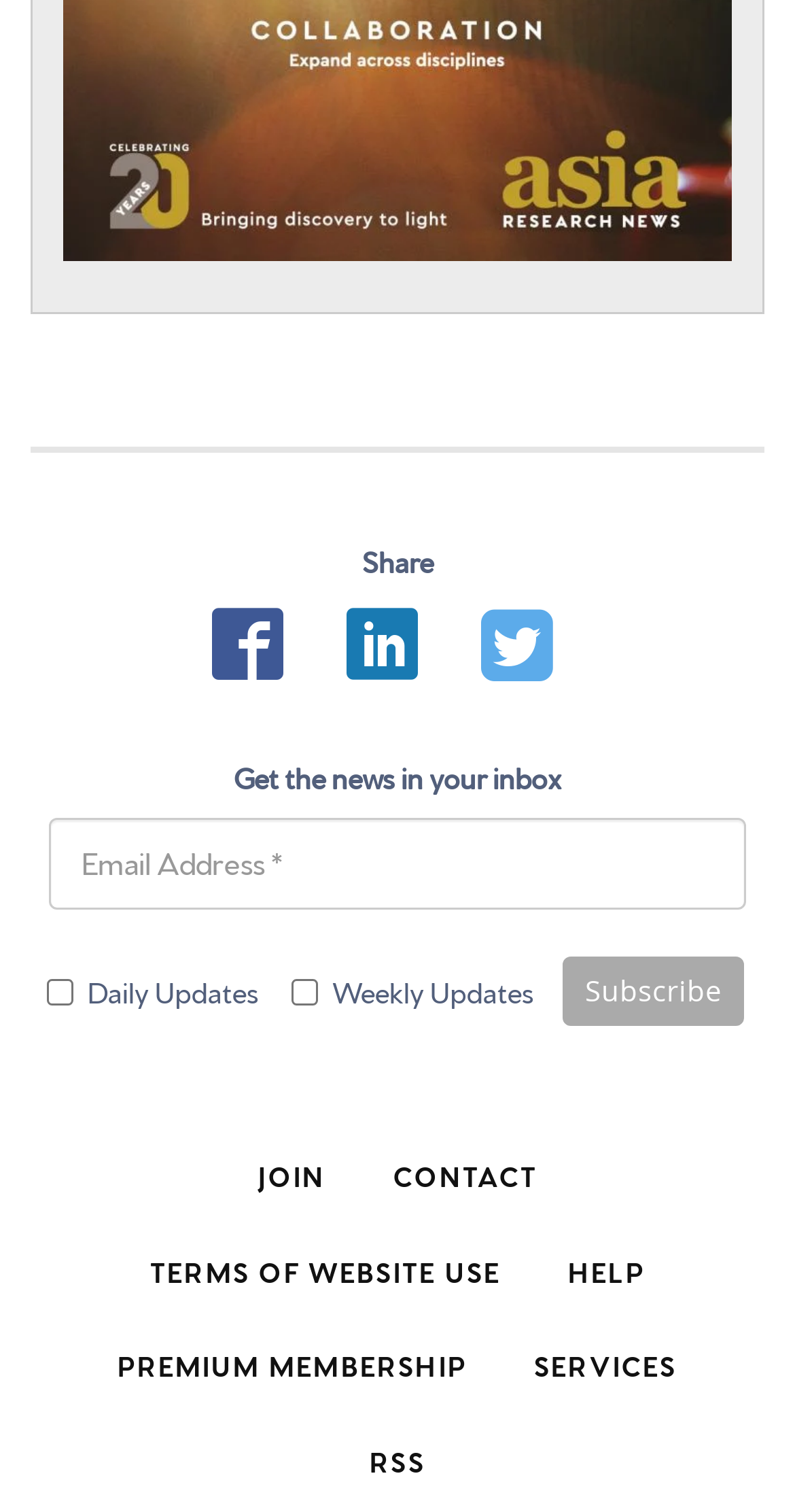Please answer the following question using a single word or phrase: 
What is the function of the 'Subscribe' button?

Subscribe to updates